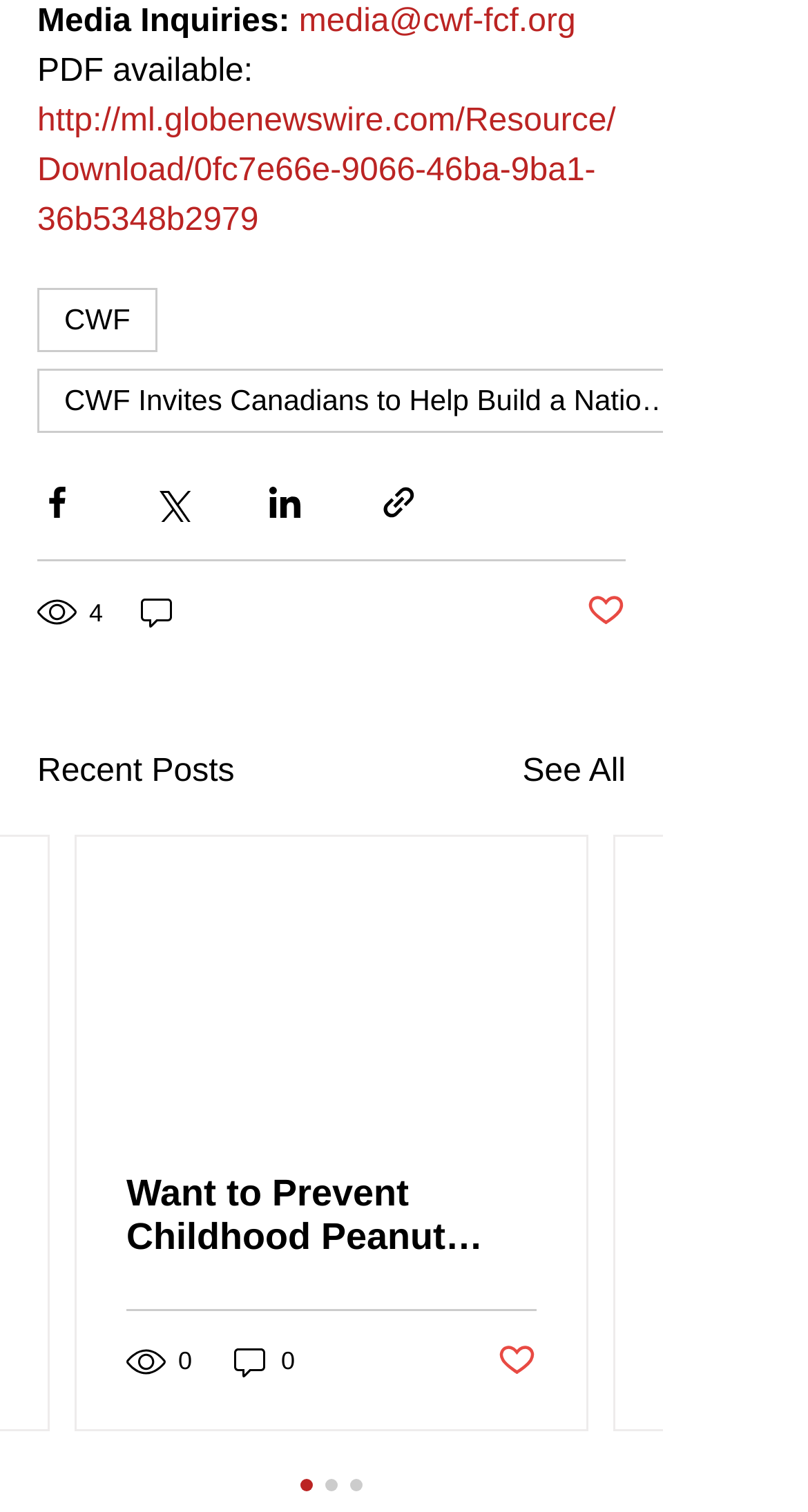What is the link text of the first link in the navigation menu?
Look at the image and answer the question with a single word or phrase.

CWF